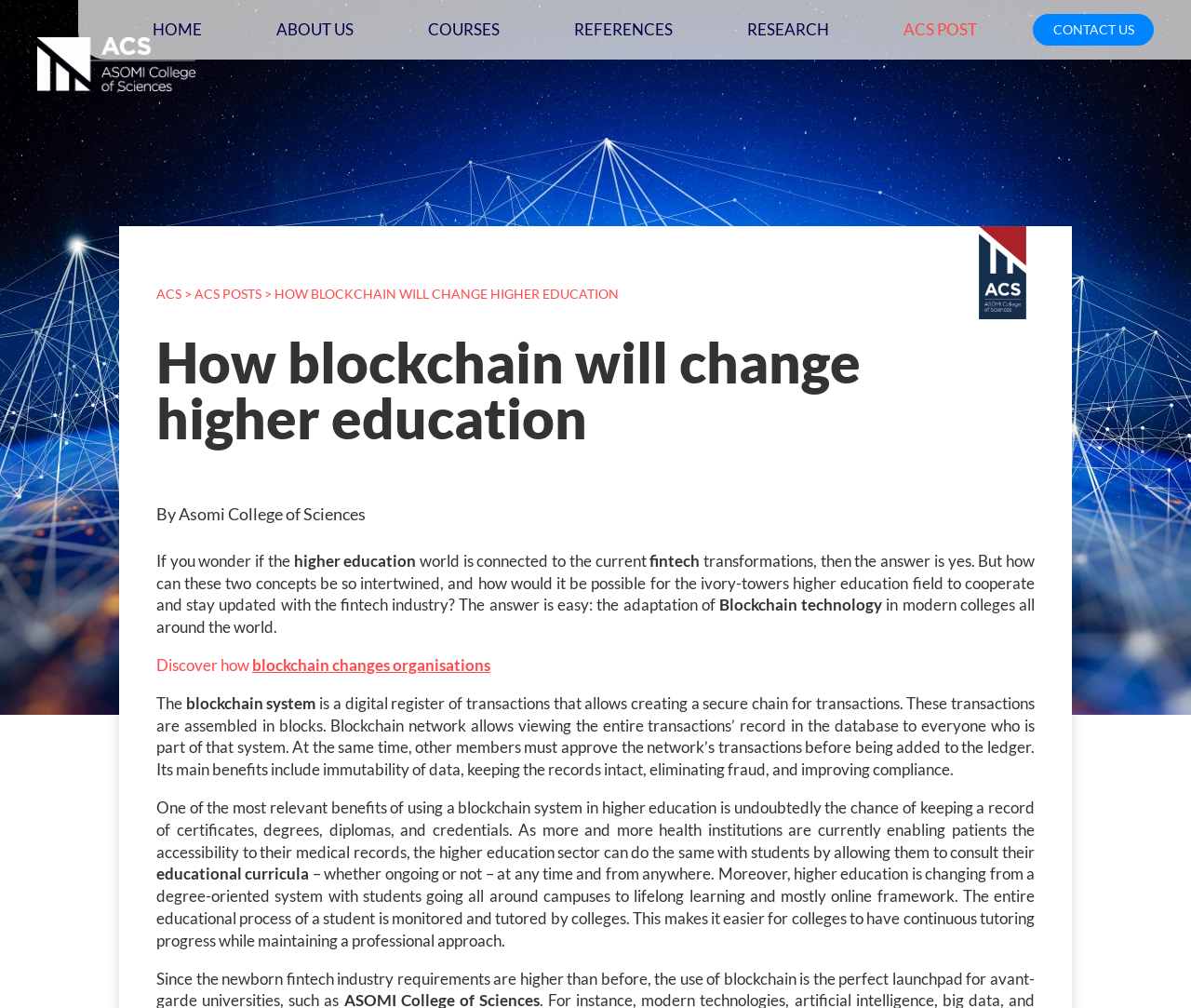Answer with a single word or phrase: 
What is the main benefit of using blockchain in higher education?

Keeping a record of certificates